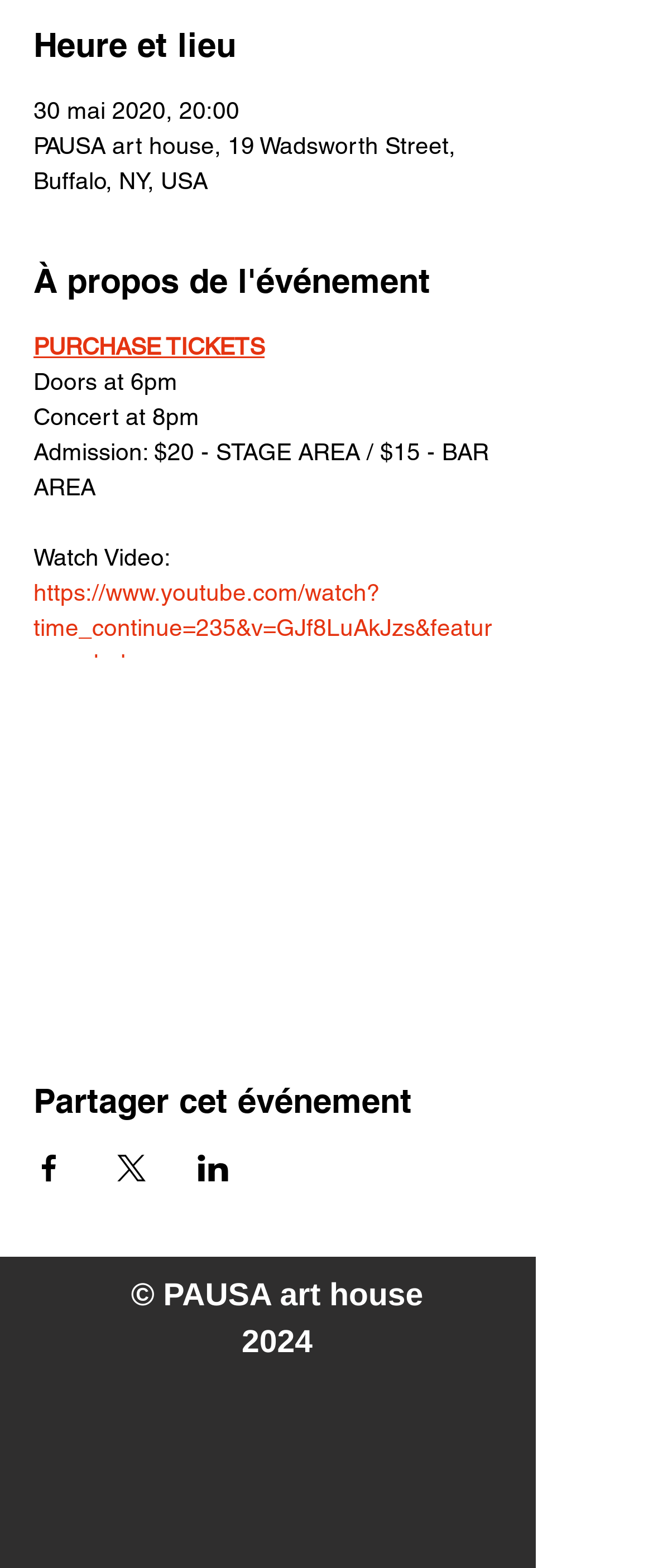Use the details in the image to answer the question thoroughly: 
What time does the concert start?

The webpage lists the schedule of the event, including 'Doors at 6pm' and 'Concert at 8pm'.